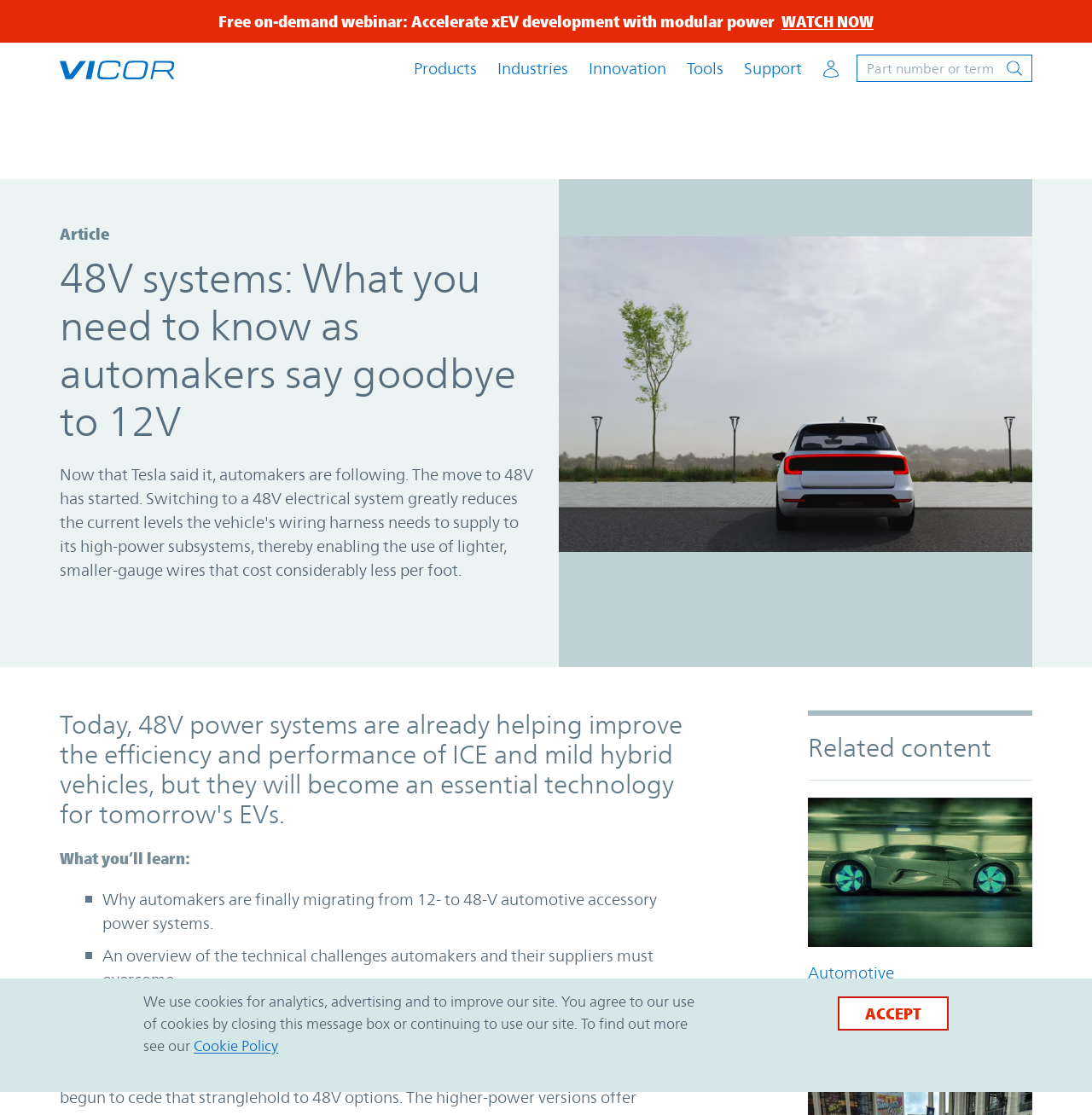Please specify the bounding box coordinates of the clickable region necessary for completing the following instruction: "Learn about hv battery conversion". The coordinates must consist of four float numbers between 0 and 1, i.e., [left, top, right, bottom].

[0.74, 0.715, 0.945, 0.849]